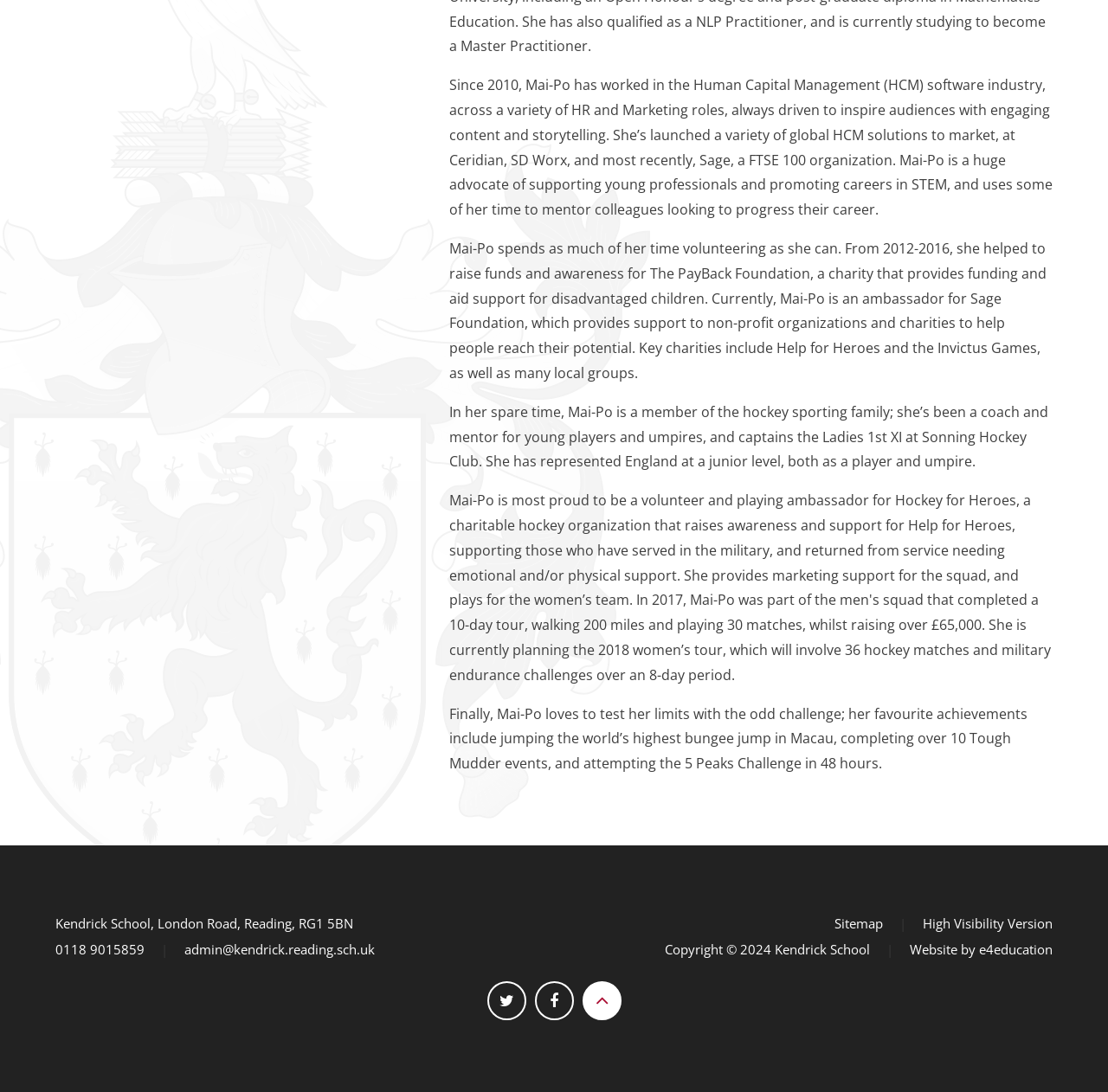Determine the bounding box coordinates of the UI element described below. Use the format (top-left x, top-left y, bottom-right x, bottom-right y) with floating point numbers between 0 and 1: aria-label="Twitter" title="Twitter"

[0.439, 0.899, 0.475, 0.935]